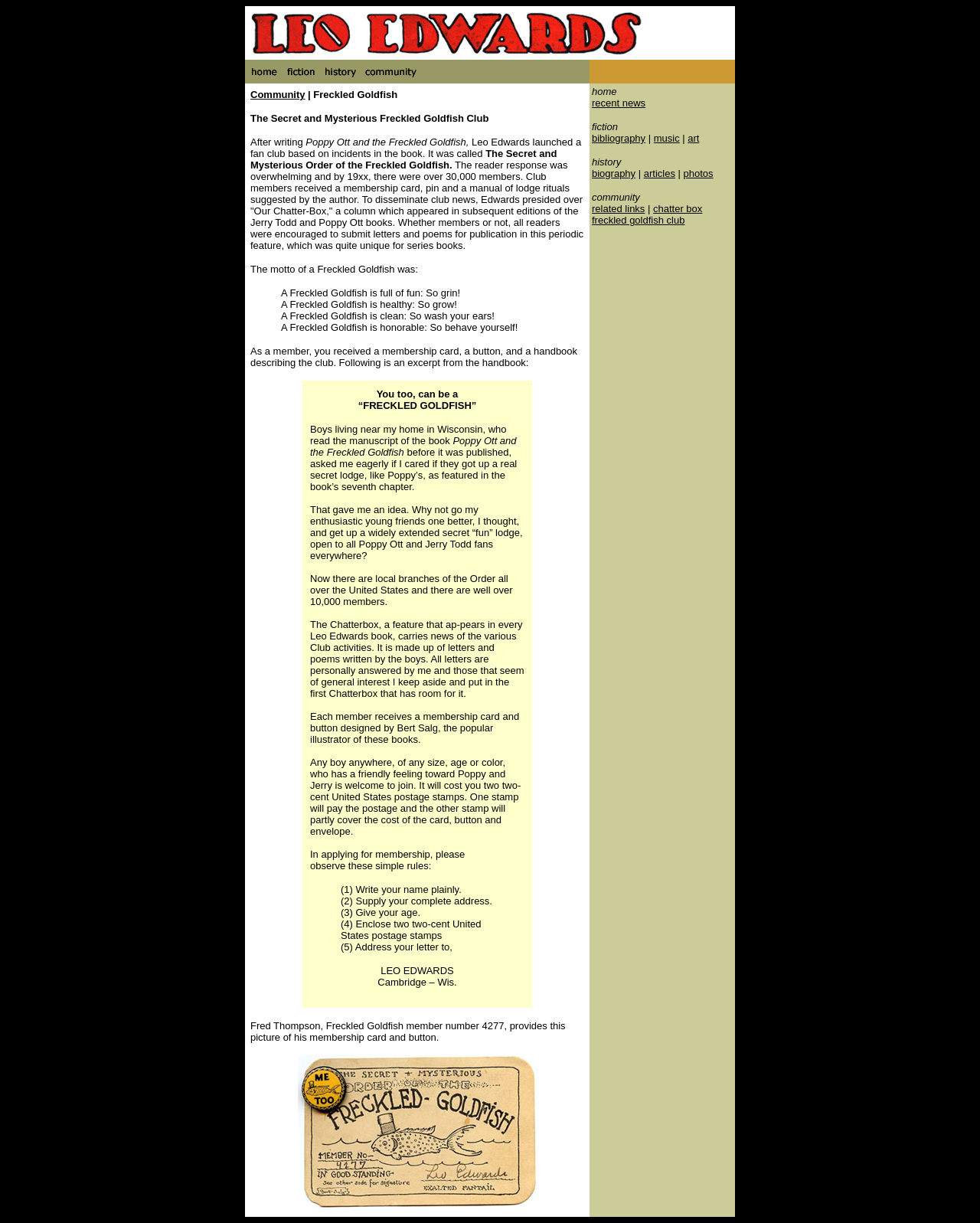Find the bounding box coordinates for the area you need to click to carry out the instruction: "read the recent news". The coordinates should be four float numbers between 0 and 1, indicated as [left, top, right, bottom].

[0.604, 0.08, 0.659, 0.089]